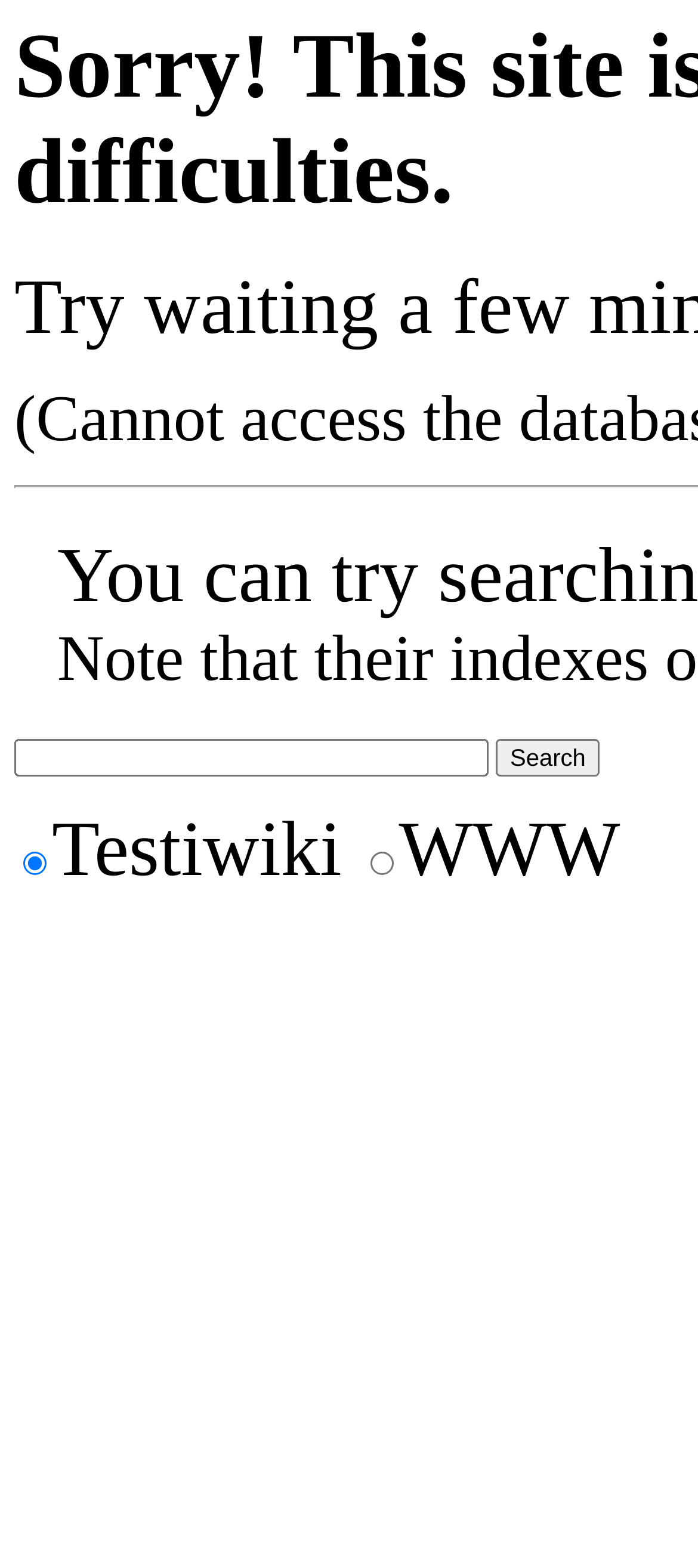Identify and extract the main heading from the webpage.

Sorry! This site is experiencing technical difficulties.